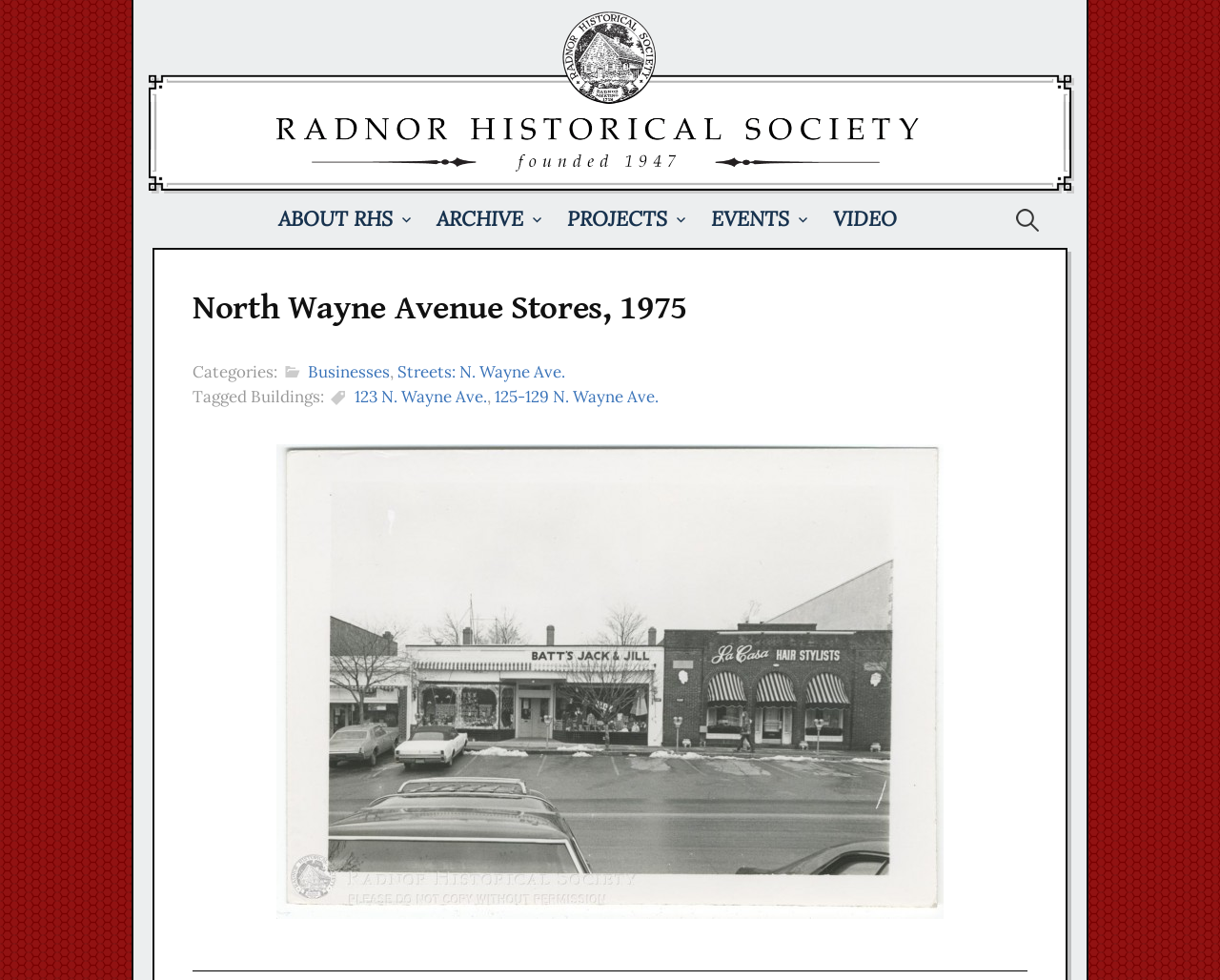What is the name of the historical society?
Please provide a comprehensive answer based on the visual information in the image.

The question asks for the name of the historical society. By looking at the webpage, we can see that the heading at the top of the page says 'Radnor Historical Society | Archive', which indicates that the name of the historical society is Radnor Historical Society.